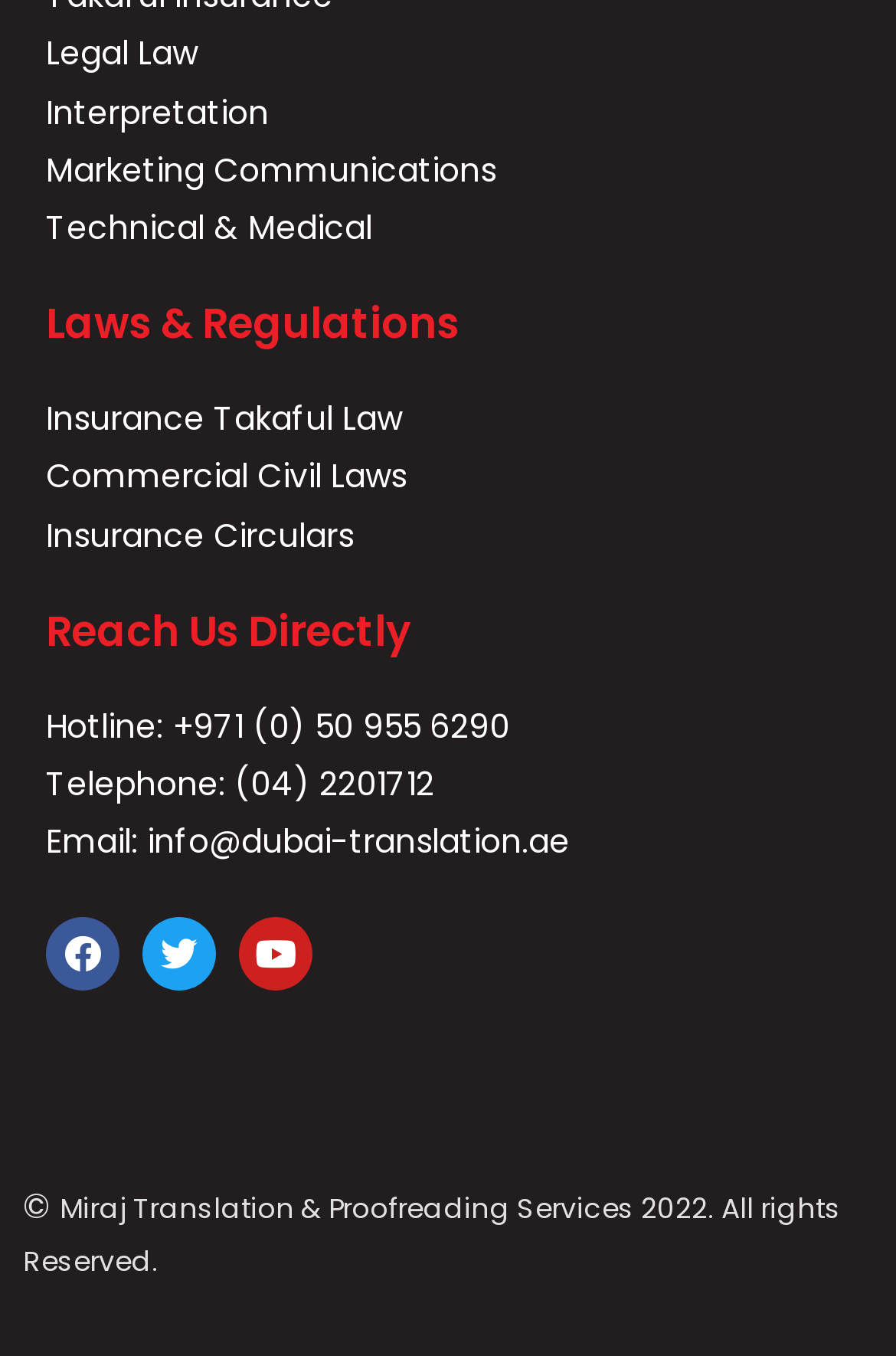What is the company name?
Based on the image, answer the question with a single word or brief phrase.

Miraj Translation & Proofreading Services